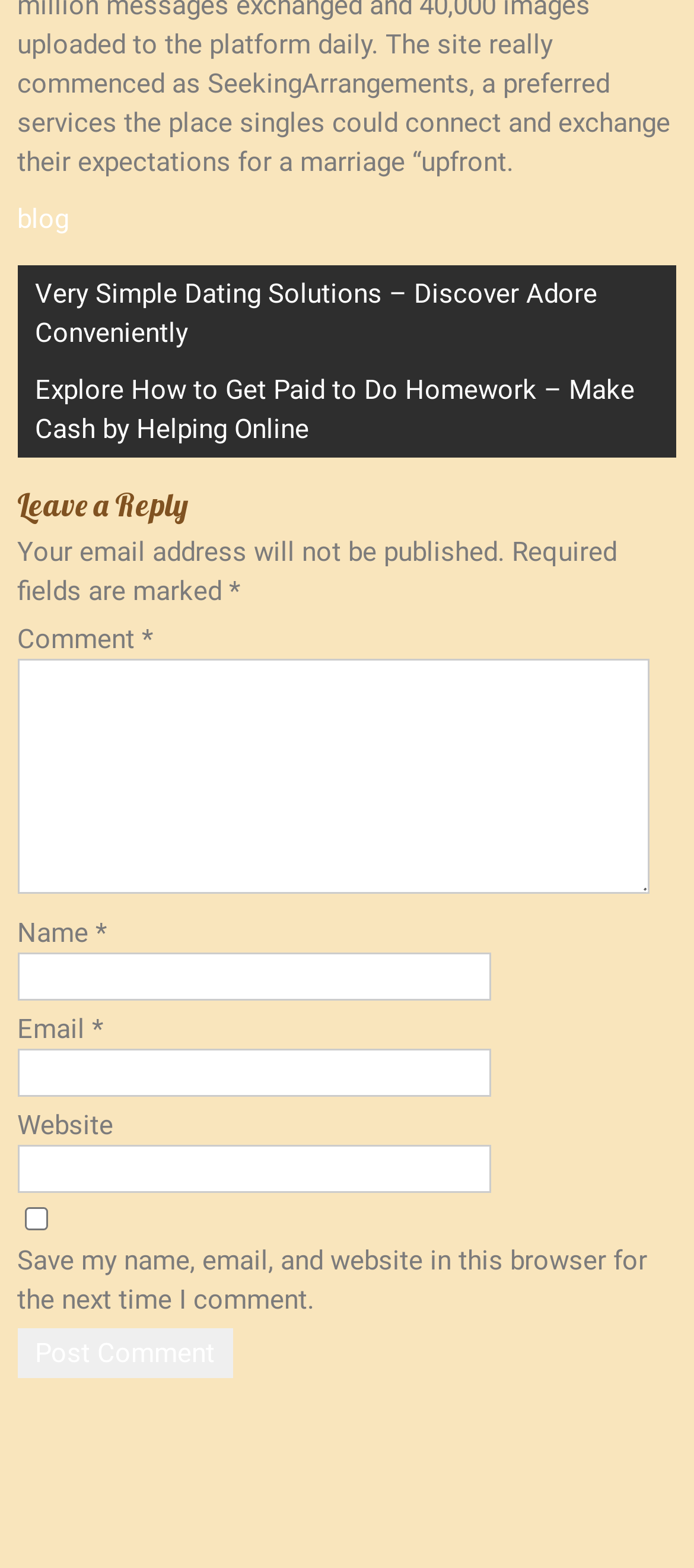Identify the bounding box of the UI component described as: "blog".

[0.025, 0.129, 0.099, 0.15]